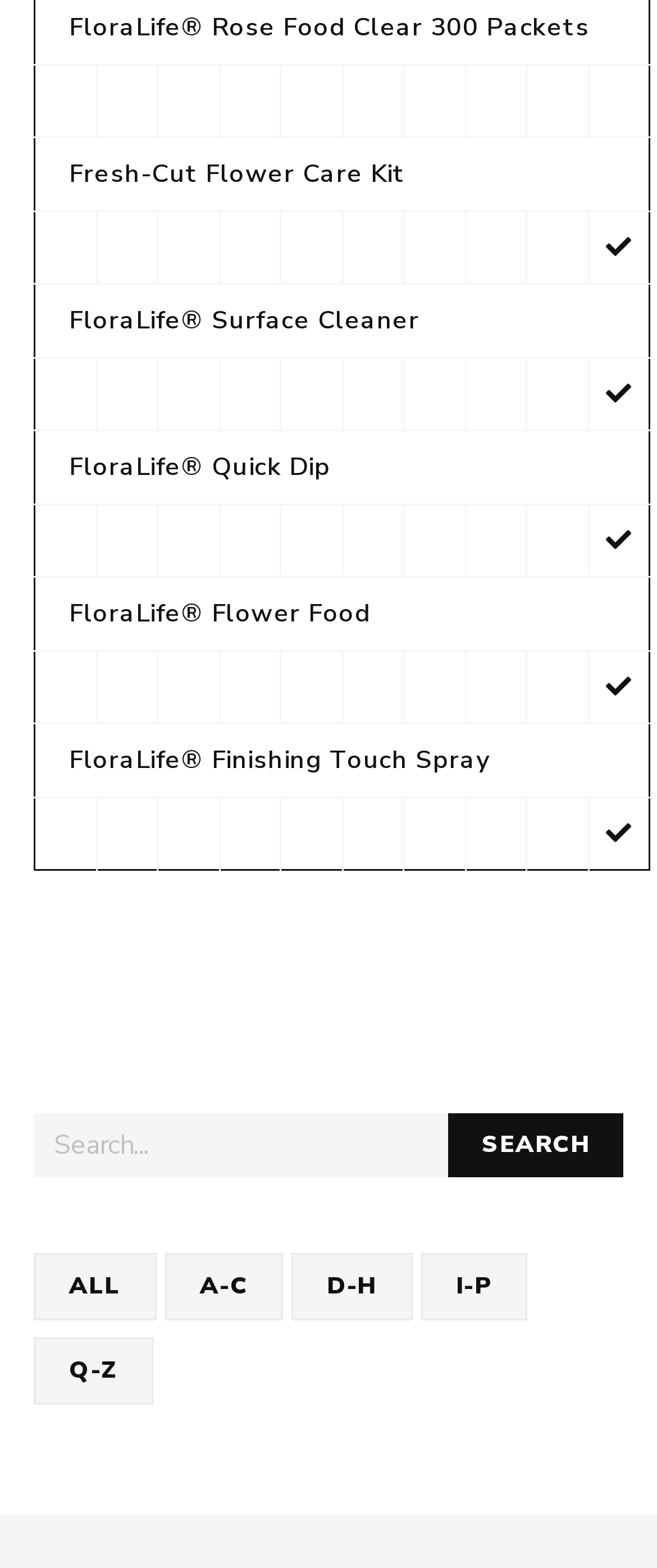Indicate the bounding box coordinates of the clickable region to achieve the following instruction: "Explore FloraLife® Surface Cleaner."

[0.105, 0.194, 0.638, 0.215]